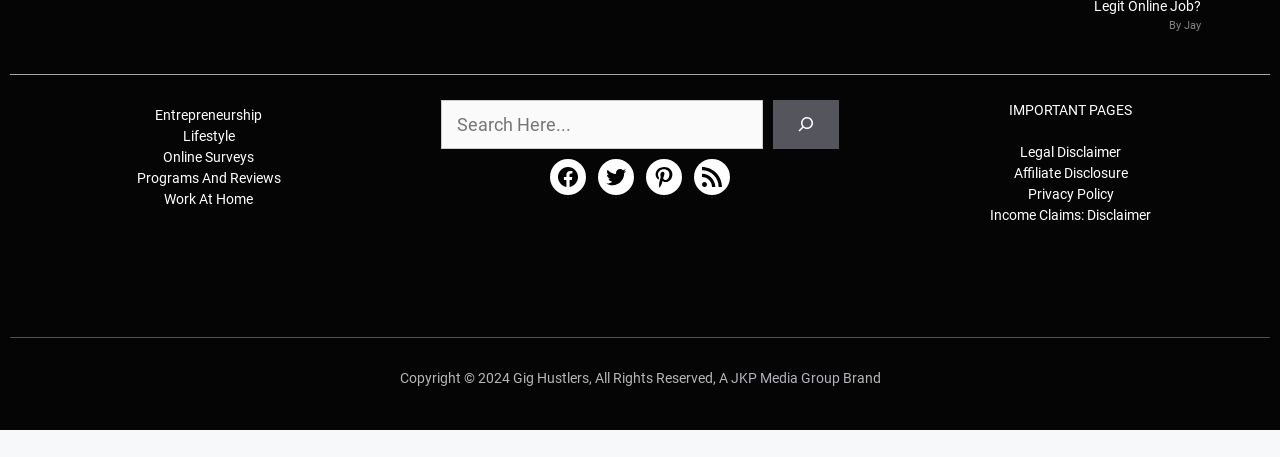Locate the coordinates of the bounding box for the clickable region that fulfills this instruction: "Check the 'Contact' page".

None